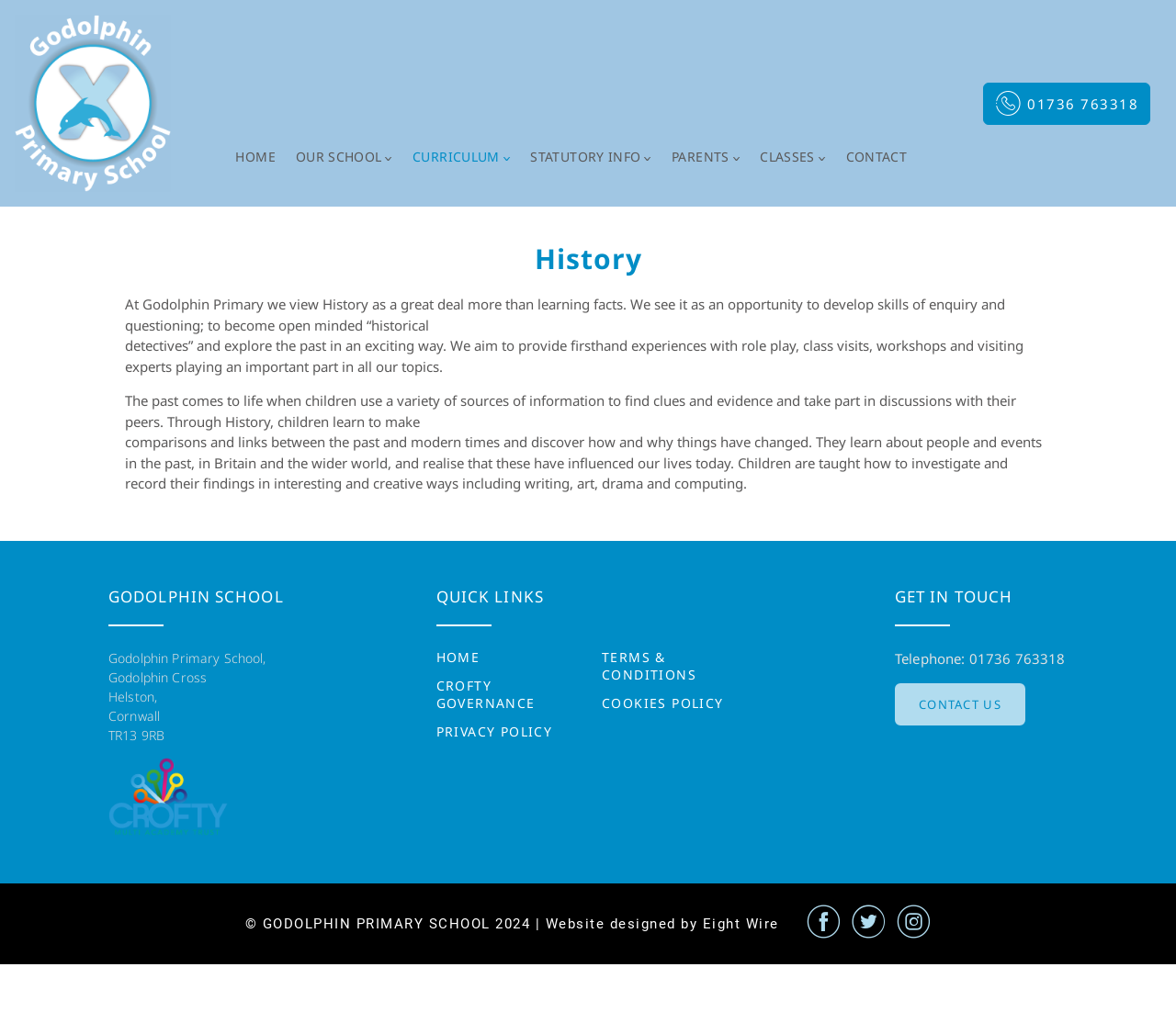Please determine the bounding box coordinates of the area that needs to be clicked to complete this task: 'Get in touch with the school'. The coordinates must be four float numbers between 0 and 1, formatted as [left, top, right, bottom].

[0.761, 0.675, 0.872, 0.717]